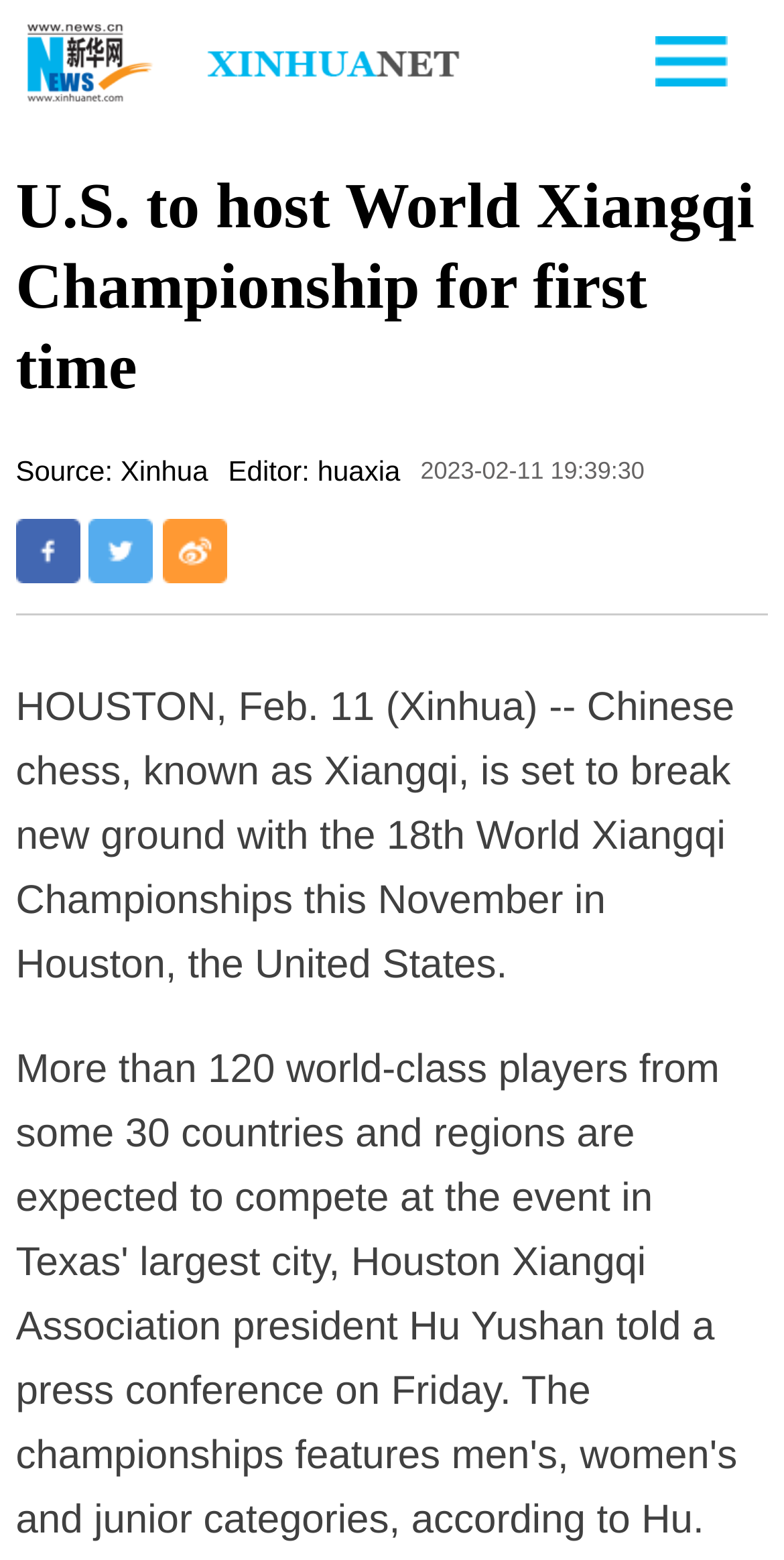When was the article published?
Refer to the image and give a detailed answer to the query.

I found the publication date and time of the article by looking at the text '2023-02-11 19:39:30' which is located below the editor's name.